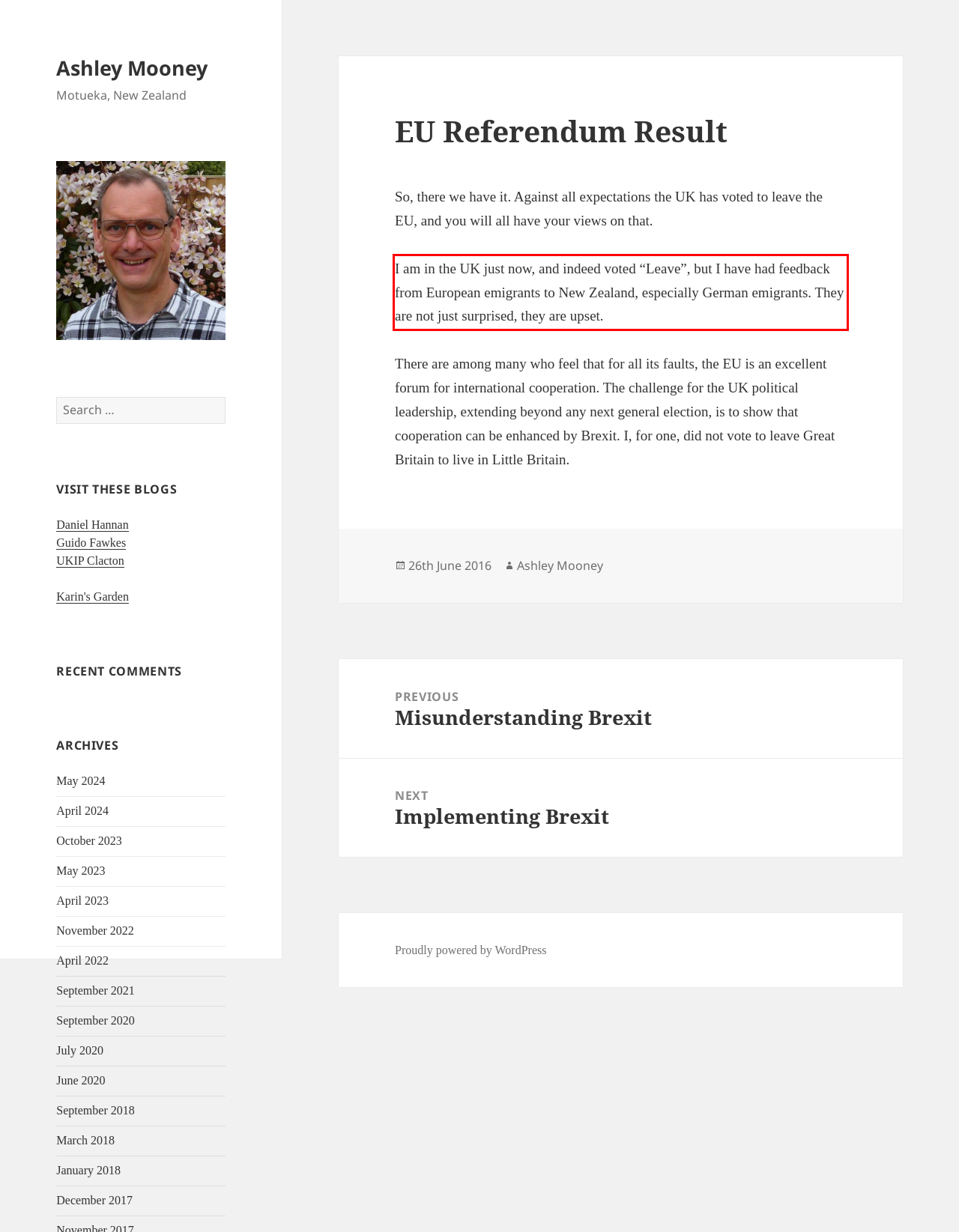From the provided screenshot, extract the text content that is enclosed within the red bounding box.

I am in the UK just now, and indeed voted “Leave”, but I have had feedback from European emigrants to New Zealand, especially German emigrants. They are not just surprised, they are upset.